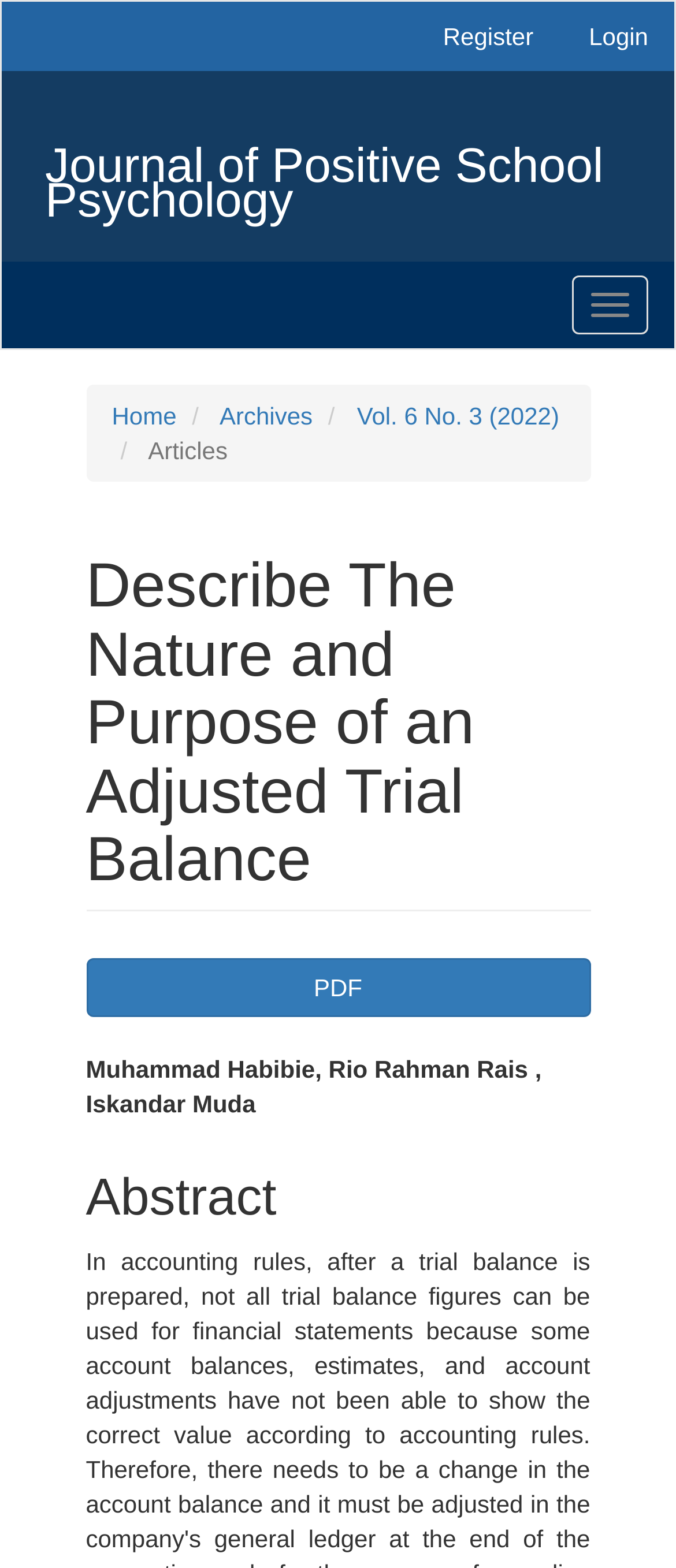Create a detailed summary of the webpage's content and design.

The webpage is an article page from the Journal of Positive School Psychology. At the top, there is a main navigation menu with three links: "Main Navigation", "Main Content", and "Sidebar". To the right of these links, there are two buttons: "Register" and "Login". 

Below the navigation menu, there is a large header that spans the width of the page, displaying the title of the article: "Describe The Nature and Purpose of an Adjusted Trial Balance". 

On the left side of the page, there is a navigation menu with links to "Home", "Archives", "Vol. 6 No. 3 (2022)", and "Articles". 

The main article content is divided into sections, with headings such as "Article Sidebar", "Main Article Content", and "Abstract". The article content itself is written by Muhammad Habibie, Rio Rahman Rais, and Iskandar Muda. 

There is also a button to download the article in PDF format.